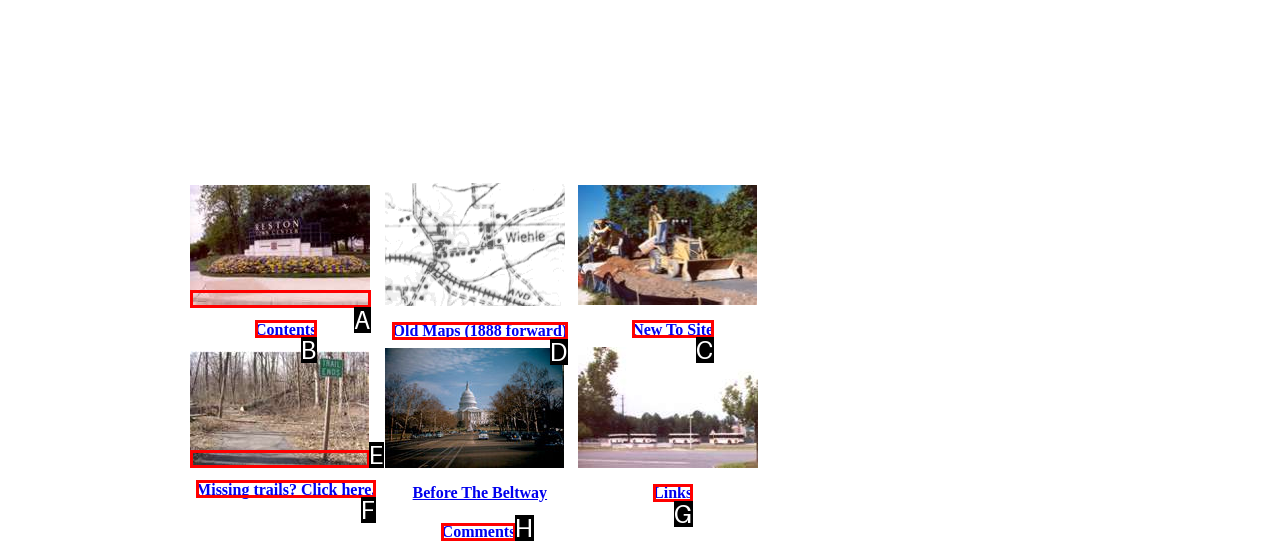Based on the given description: Contents, identify the correct option and provide the corresponding letter from the given choices directly.

B